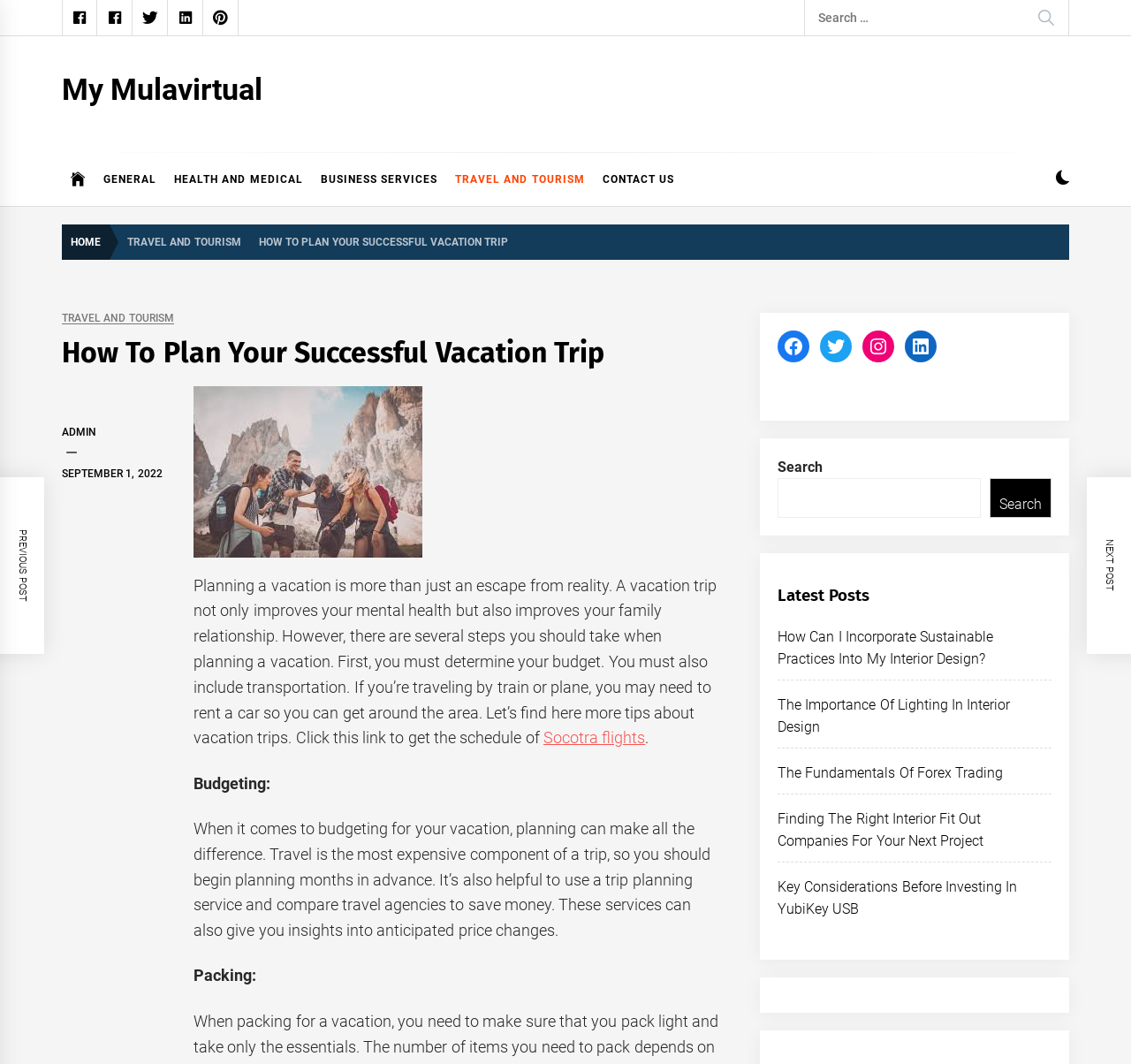Provide a single word or phrase to answer the given question: 
What is the topic of the article?

Planning a vacation trip